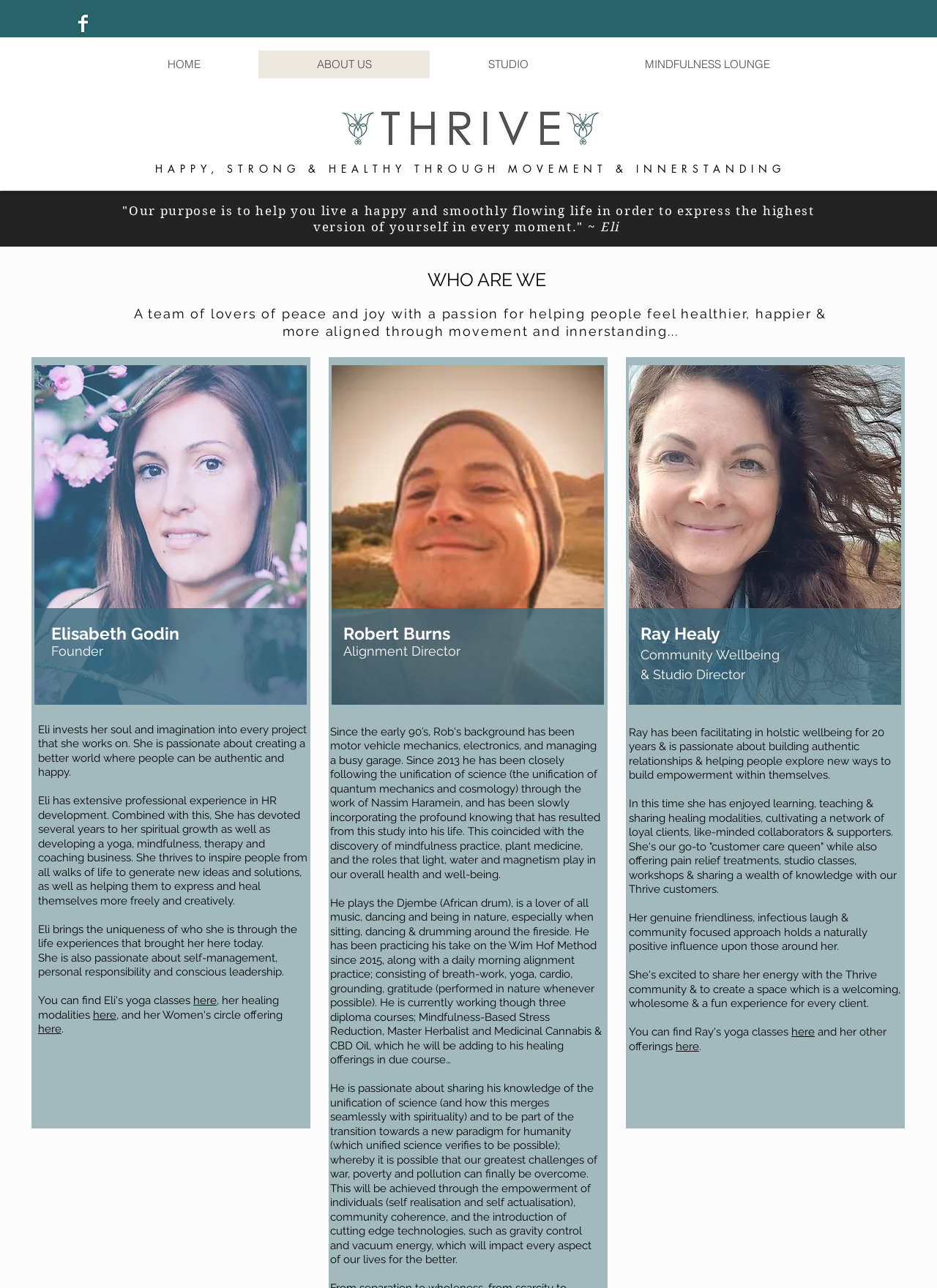What is the name of the founder of Thrive?
Answer the question with just one word or phrase using the image.

Elisabeth Godin